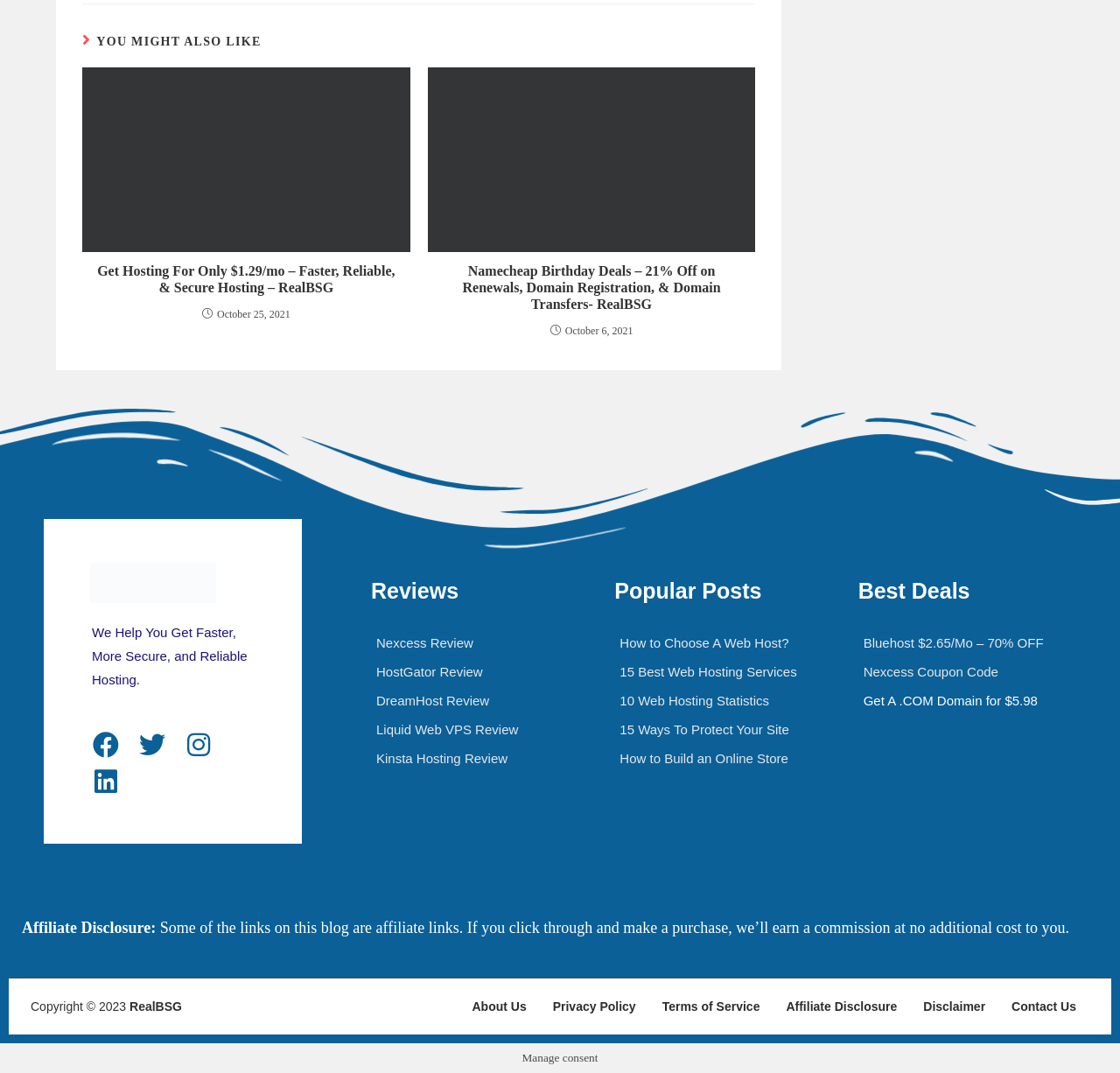Please respond in a single word or phrase: 
Is there a section for popular posts on the website?

Yes